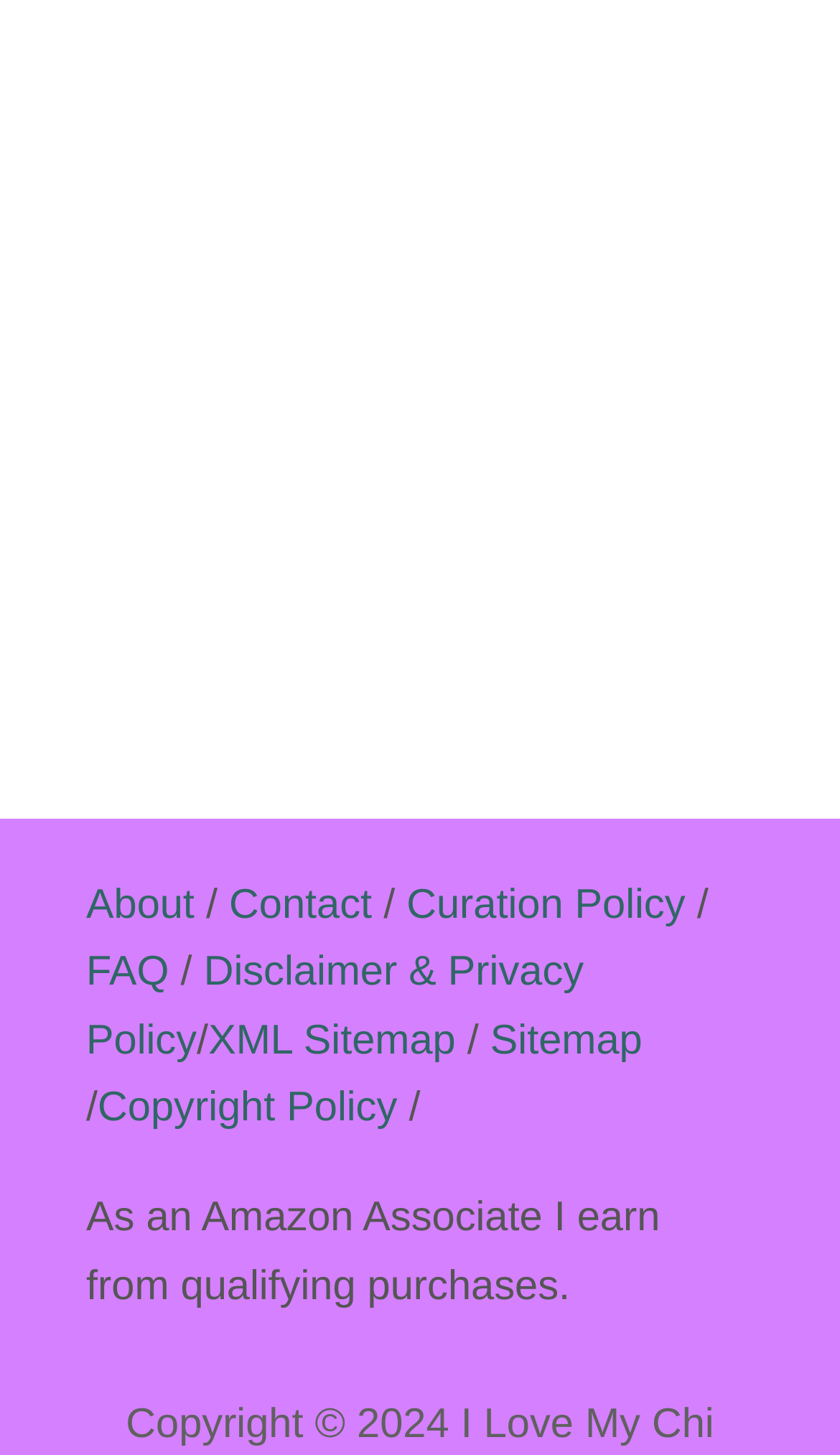Select the bounding box coordinates of the element I need to click to carry out the following instruction: "view contact information".

[0.273, 0.607, 0.443, 0.638]